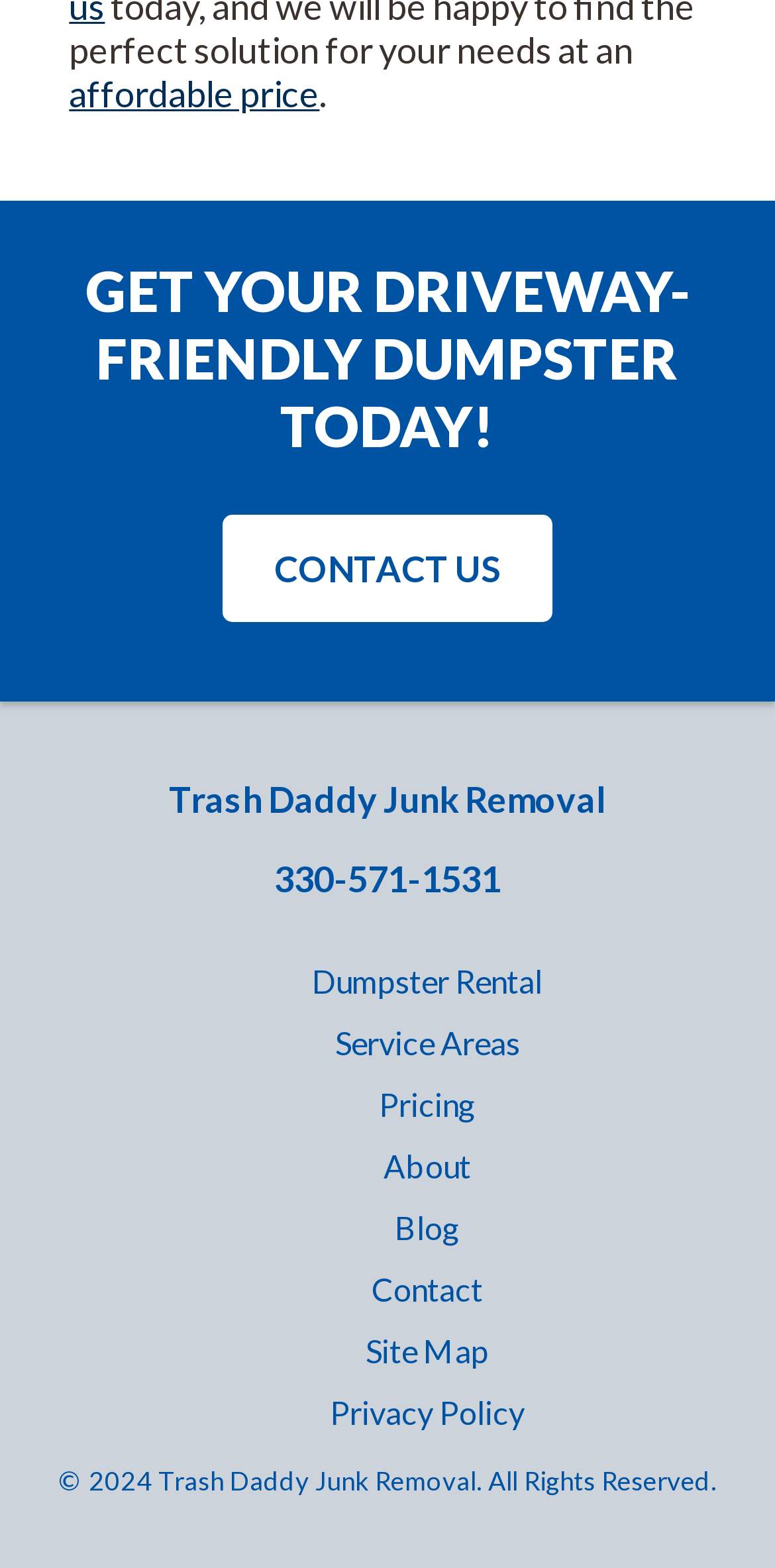Answer the following query concisely with a single word or phrase:
How many links are available on the webpage?

11